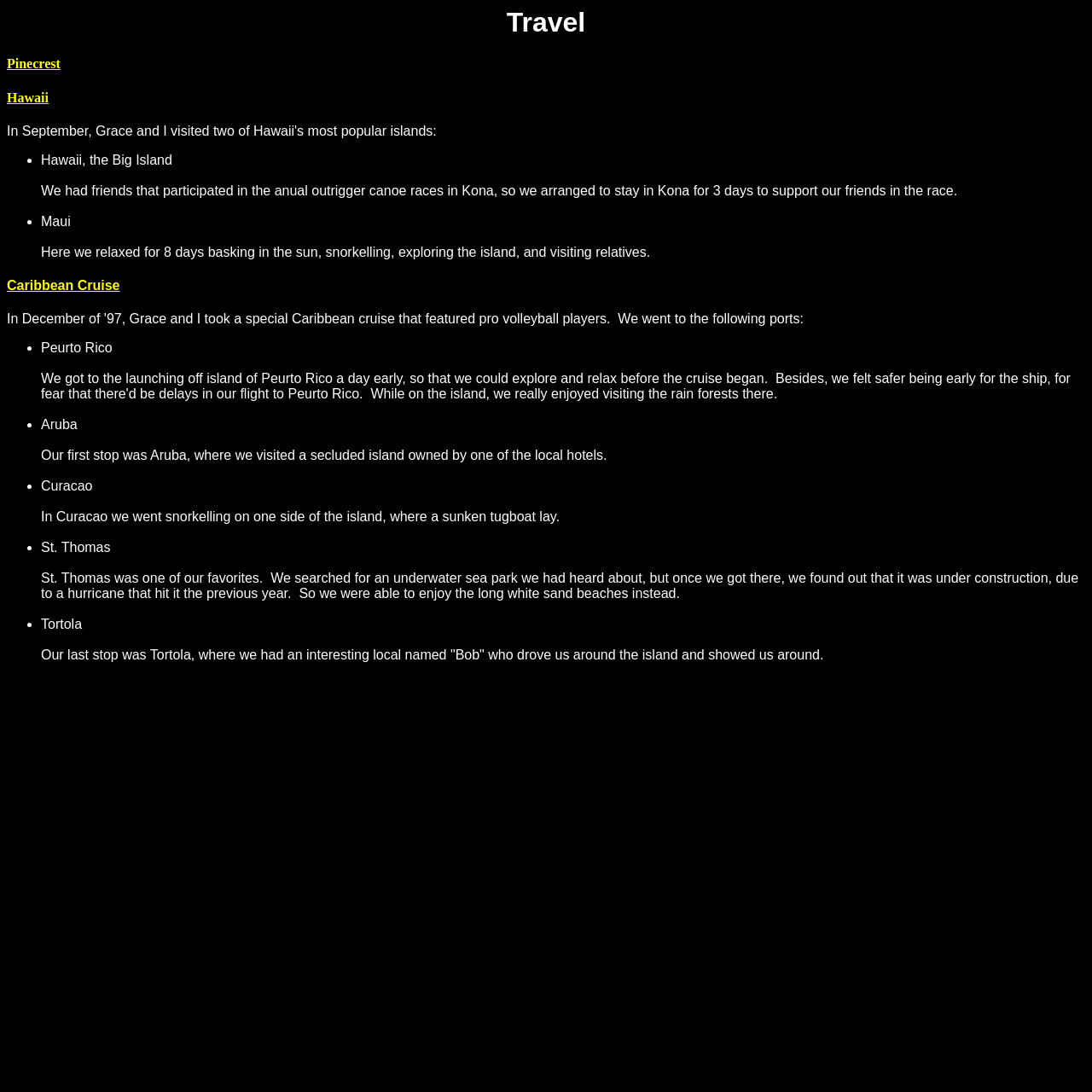Given the description "Pinecrest", determine the bounding box of the corresponding UI element.

[0.006, 0.052, 0.055, 0.065]